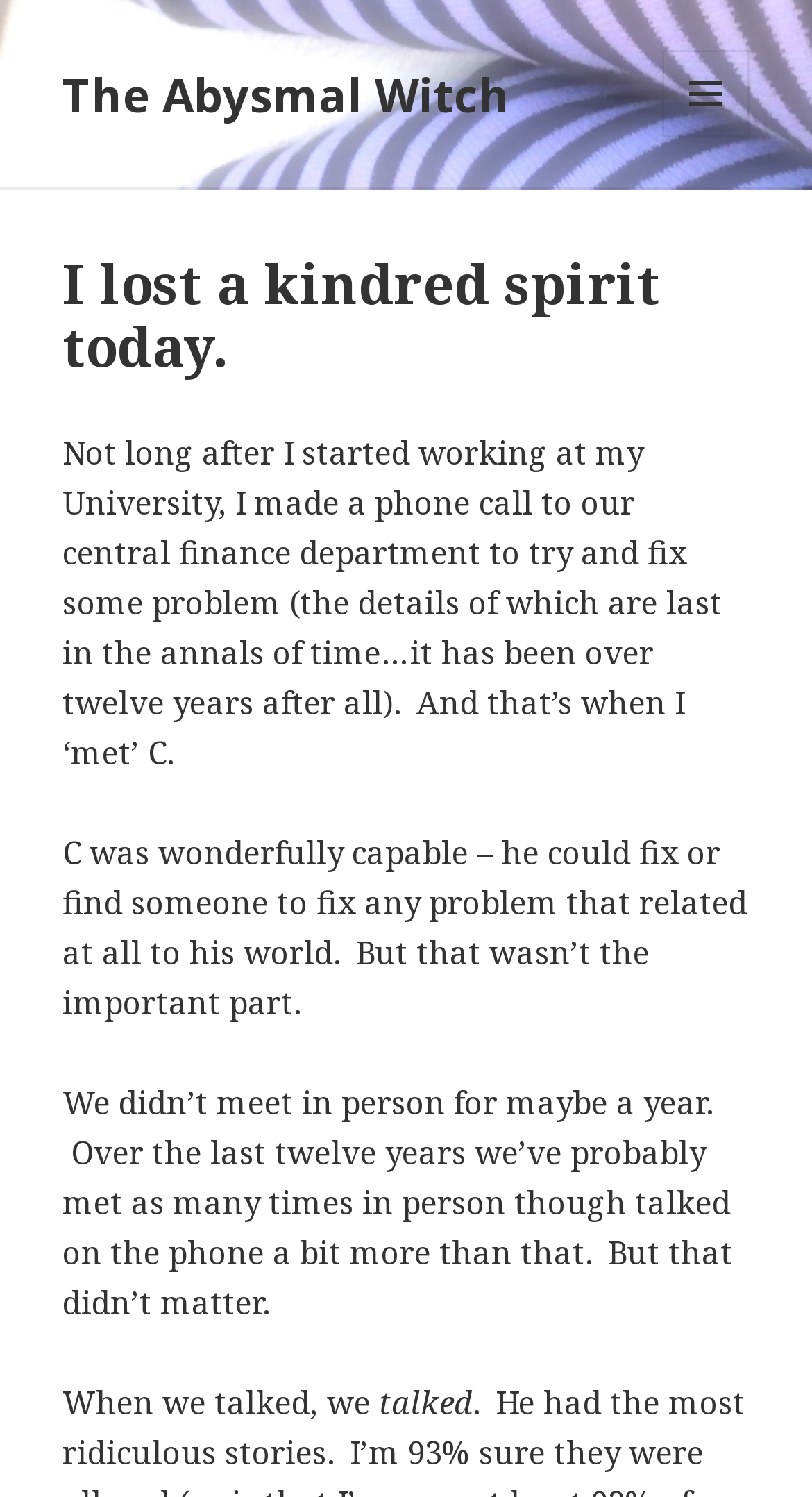Kindly respond to the following question with a single word or a brief phrase: 
What is C's characteristic?

Wonderfully capable